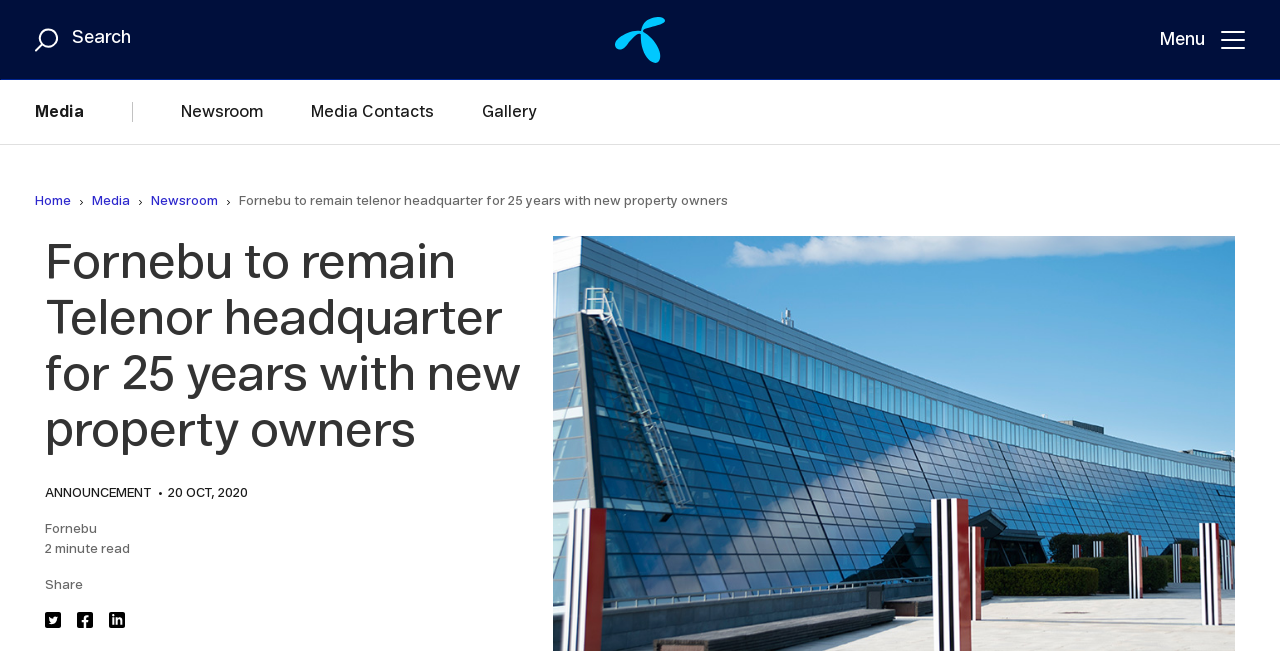How many links are there in the top navigation menu?
Look at the image and answer with only one word or phrase.

5